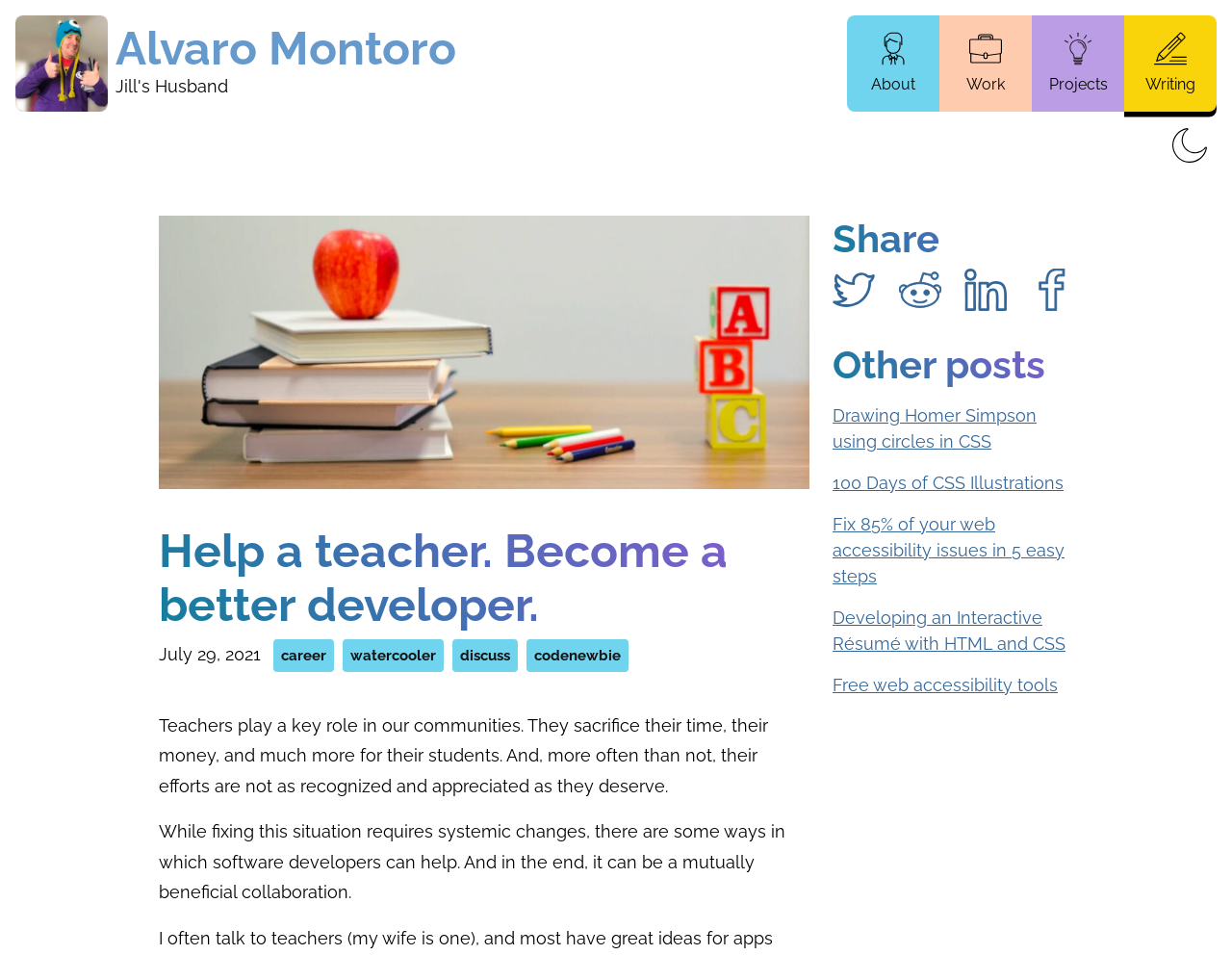Please specify the bounding box coordinates for the clickable region that will help you carry out the instruction: "Read about the author".

[0.688, 0.016, 0.762, 0.117]